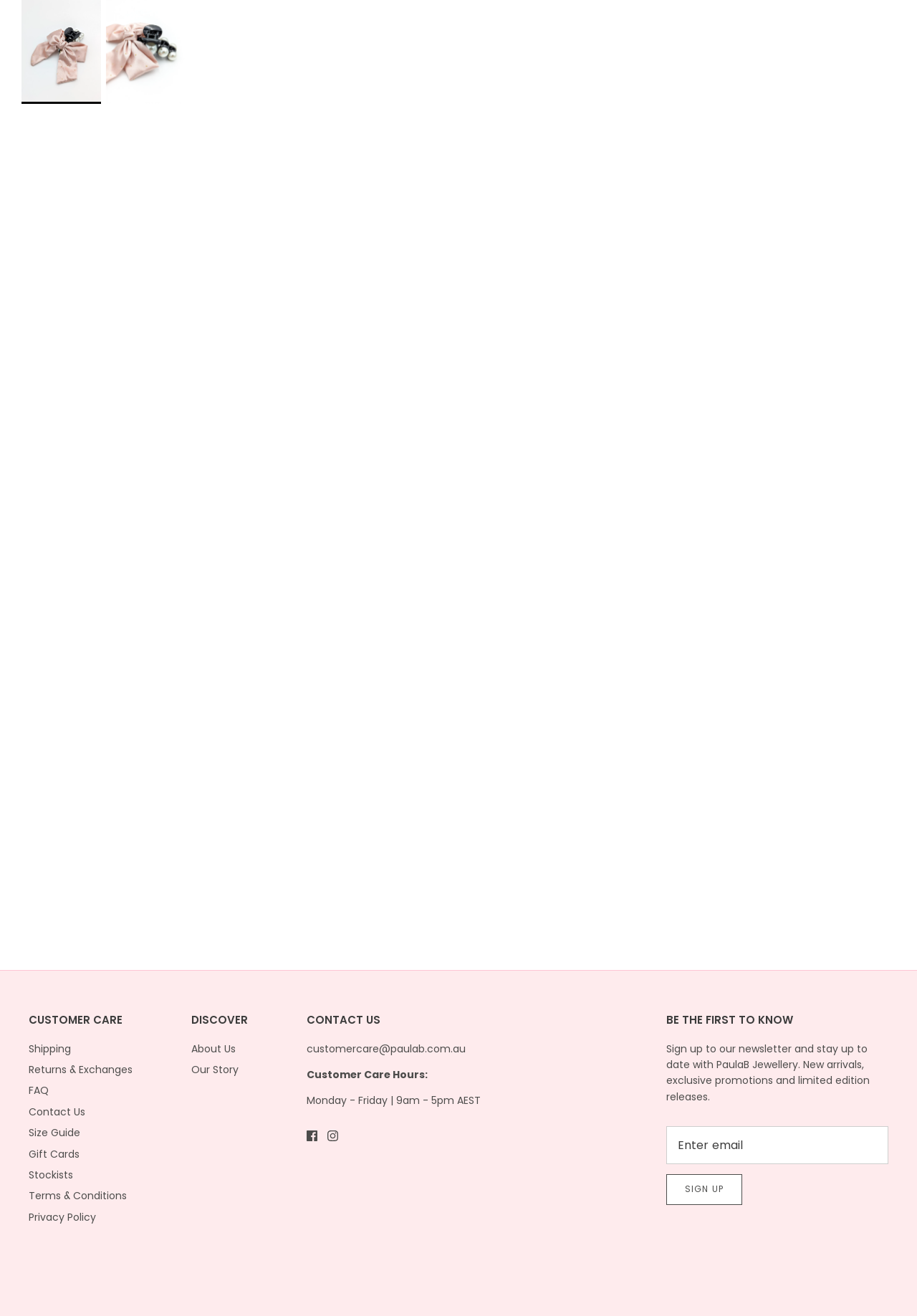Locate the bounding box coordinates of the clickable region necessary to complete the following instruction: "Enter email address". Provide the coordinates in the format of four float numbers between 0 and 1, i.e., [left, top, right, bottom].

[0.727, 0.865, 0.969, 0.894]